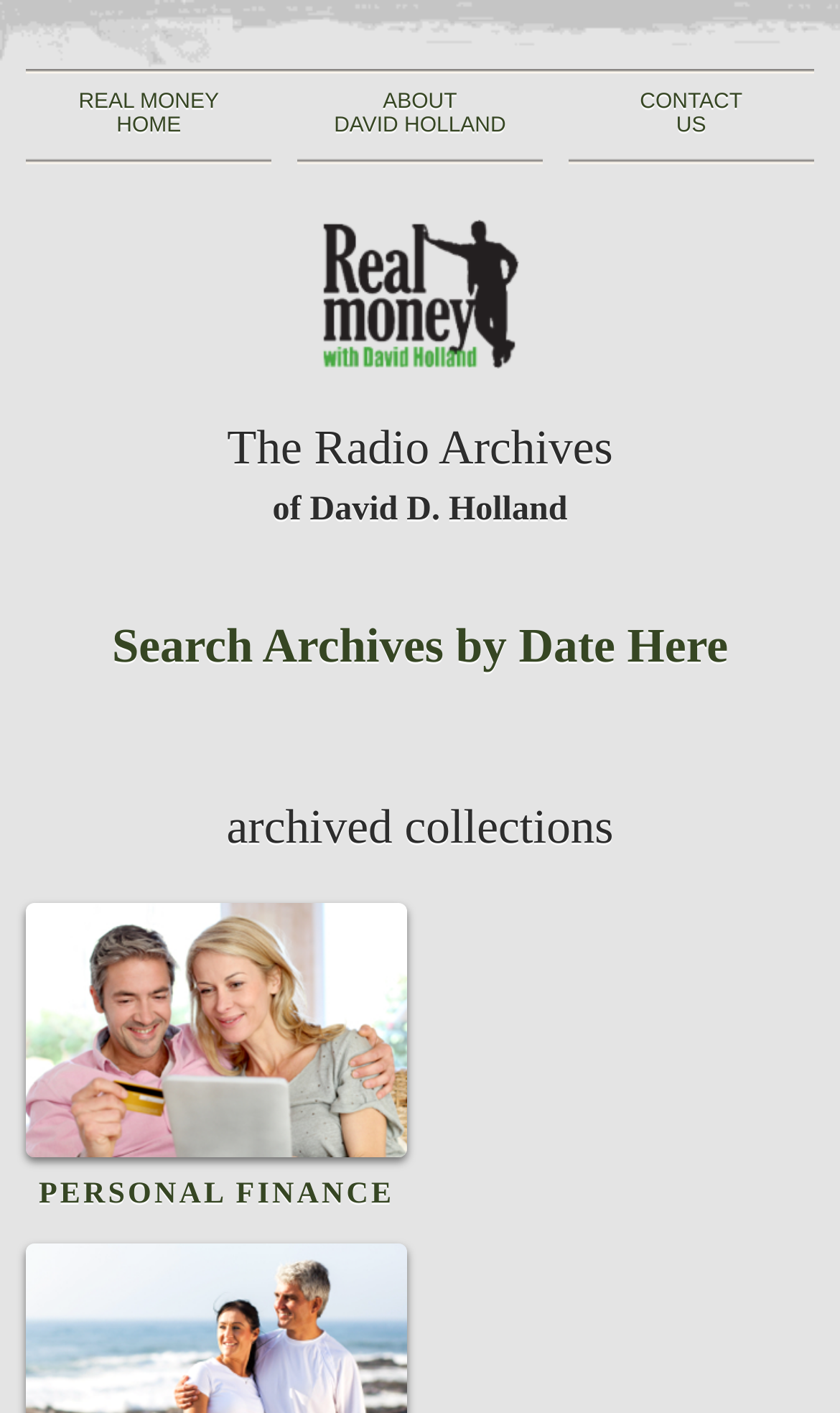Please analyze the image and provide a thorough answer to the question:
What is the name of the radio show?

The name of the radio show can be found in the heading element at the top of the webpage, which is also a link. The text content of this element is 'The Real Money with David Holland Radio Show Archives'.